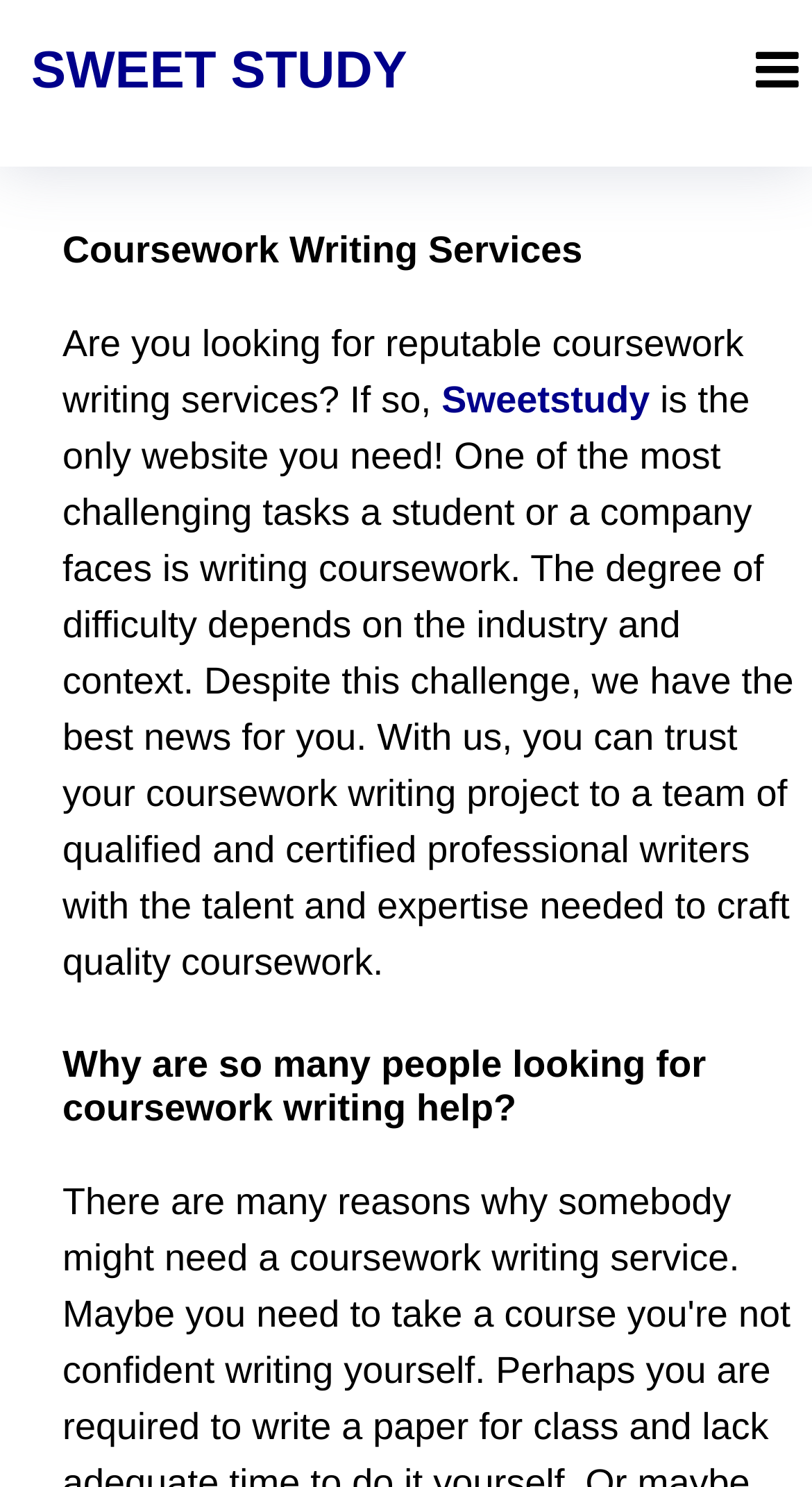What is the purpose of this website?
Deliver a detailed and extensive answer to the question.

The website's purpose is to provide coursework writing services, as indicated by the heading 'Coursework Writing Services' with bounding box coordinates [0.077, 0.154, 0.987, 0.184] and the StaticText with bounding box coordinates [0.077, 0.217, 0.916, 0.282].